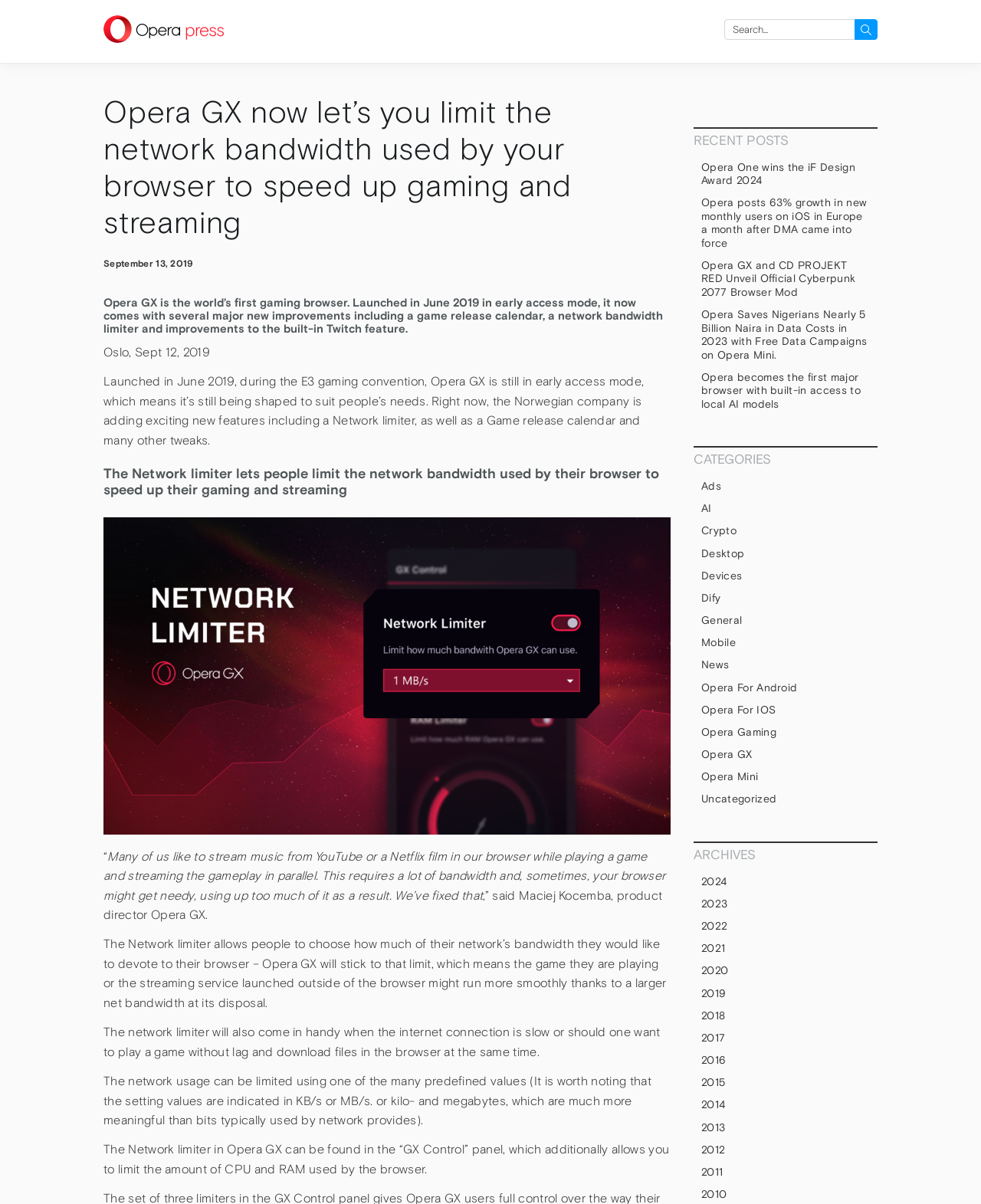Give a detailed account of the webpage's layout and content.

The webpage is about Opera GX, a gaming browser, and its new features. At the top left, there is a link to "Opera Newsroom press" with an accompanying image. Below it, there is a search bar with a "Search" button to the right. 

The main content of the page is divided into sections. The first section has a heading that reads "Opera GX now lets you limit the network bandwidth used by your browser to speed up gaming and streaming." Below the heading, there is a link to the same title, followed by a date "September 13, 2019". 

The next section has a heading that describes Opera GX as the world's first gaming browser, launched in June 2019. Below it, there is a paragraph of text that explains the browser's features, including a game release calendar, network bandwidth limiter, and improvements to the built-in Twitch feature. 

Following this, there is a section that focuses on the Network limiter feature, which allows users to limit the network bandwidth used by their browser to speed up gaming and streaming. This section includes a figure and several paragraphs of text that explain how the feature works and its benefits. 

To the right of the main content, there are three sections: "RECENT POSTS", "CATEGORIES", and "ARCHIVES". The "RECENT POSTS" section lists five links to recent news articles. The "CATEGORIES" section lists 17 links to different categories, such as "Ads", "AI", "Crypto", and "Opera GX". The "ARCHIVES" section lists 17 links to archives from 2010 to 2024.